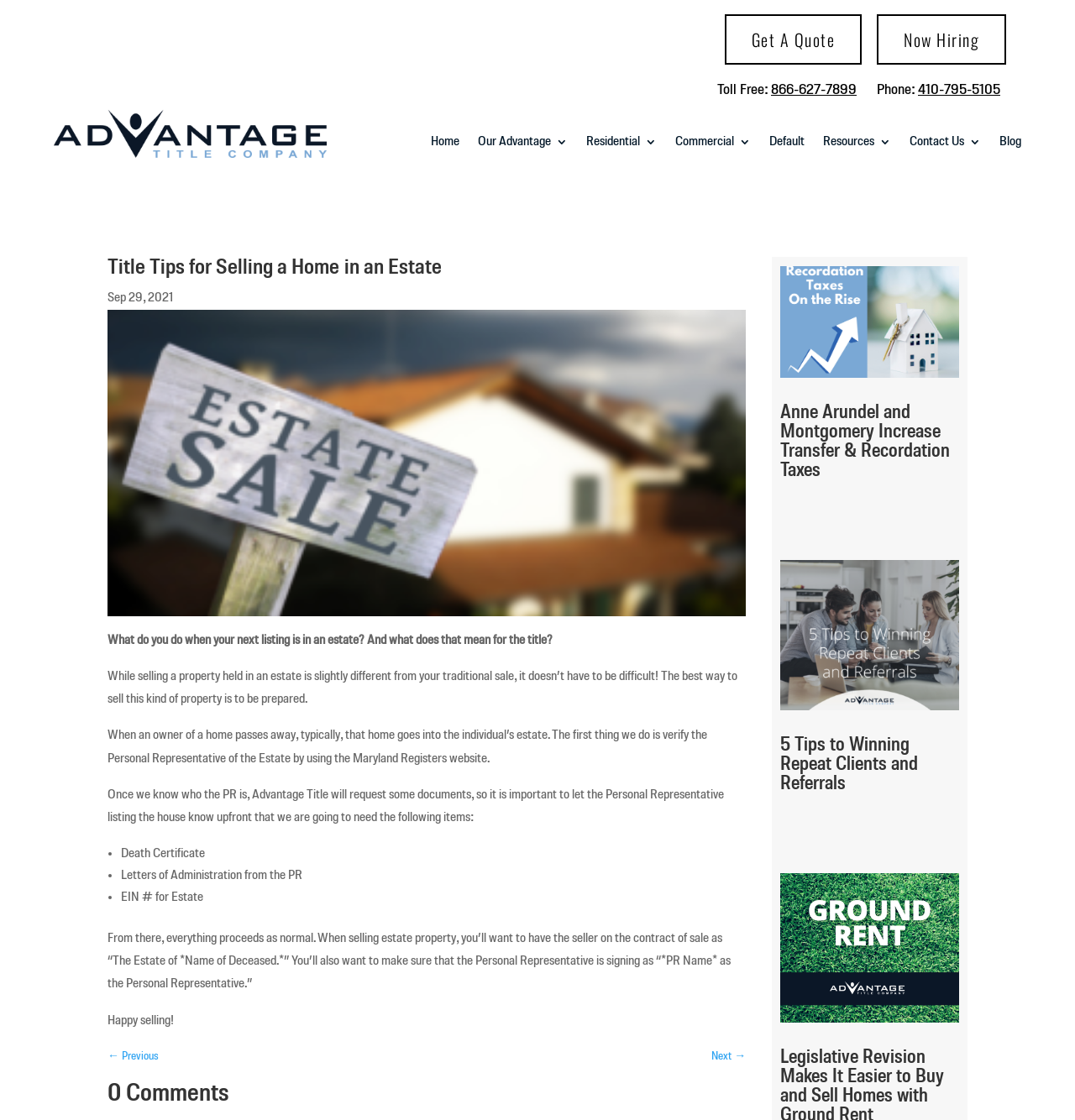What is the purpose of verifying the Personal Representative of the Estate?
Ensure your answer is thorough and detailed.

I inferred this from the text that says 'The best way to sell this kind of property is to be prepared' and the context of verifying the Personal Representative of the Estate, which suggests that it's a necessary step in the process.